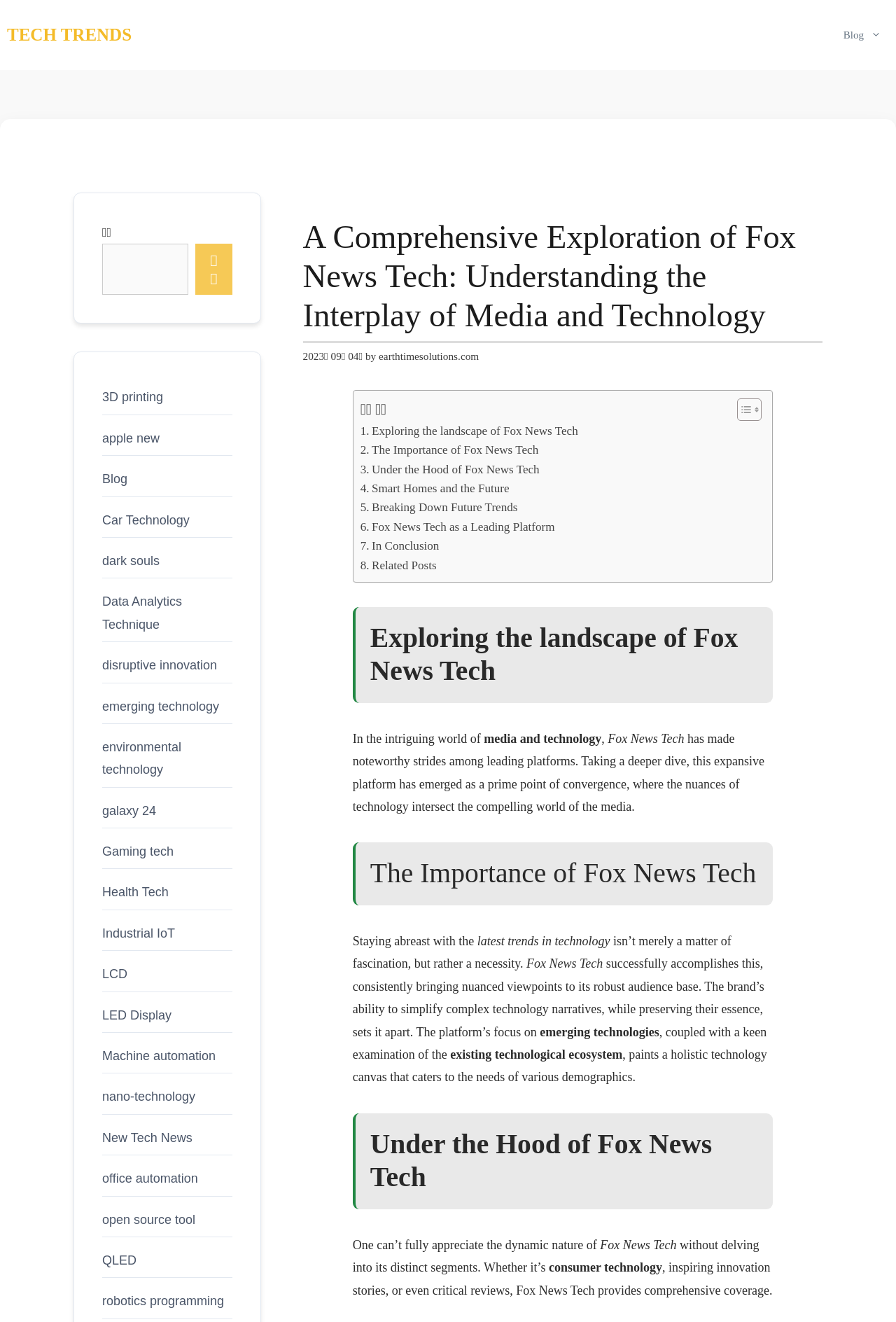What is the first topic discussed in the article?
Could you answer the question in a detailed manner, providing as much information as possible?

I found the first topic discussed in the article by looking at the first heading element with the text 'Exploring the landscape of Fox News Tech' which is located below the main heading.